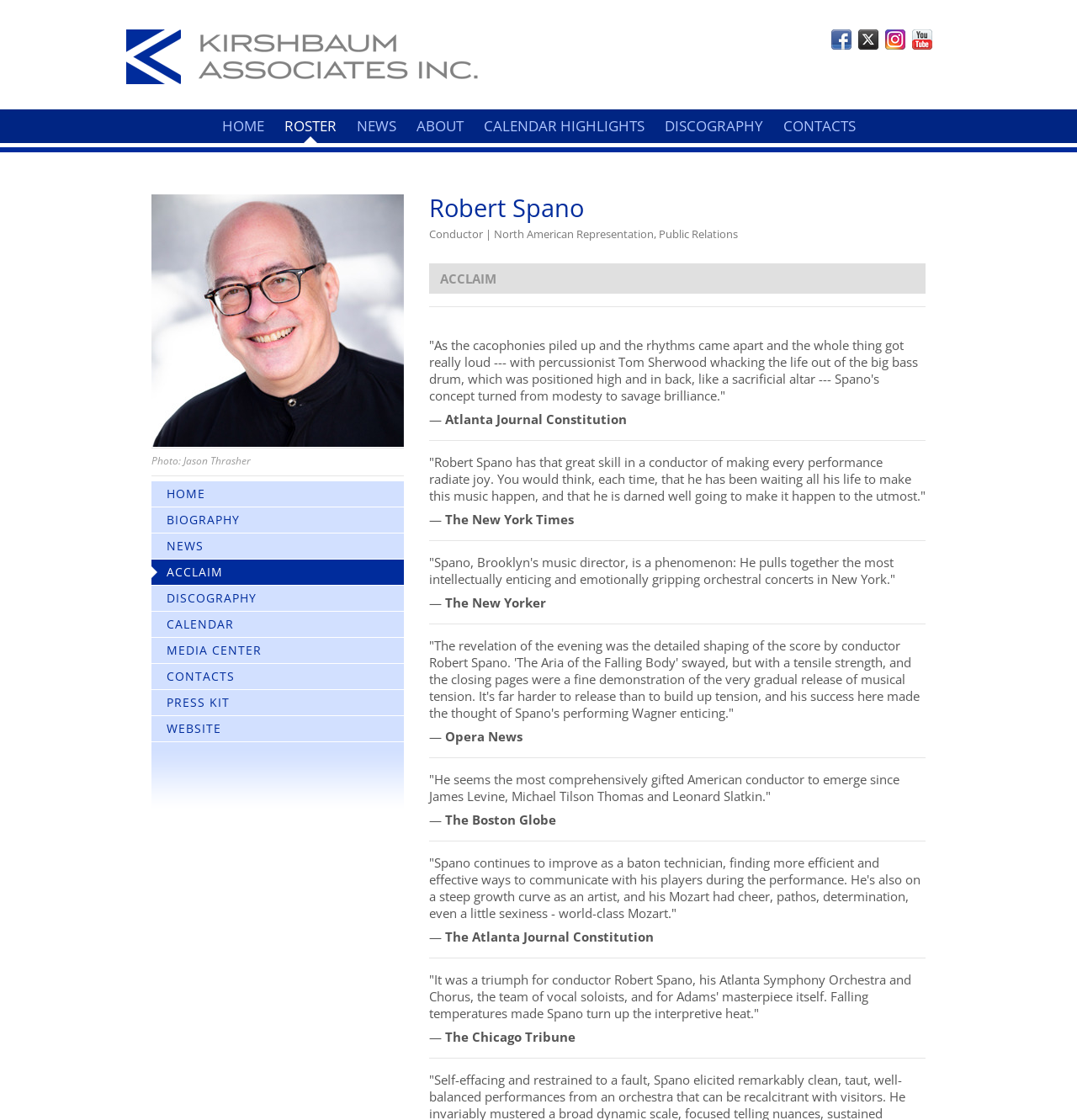Give a one-word or phrase response to the following question: What is the profession of the person on this webpage?

Conductor